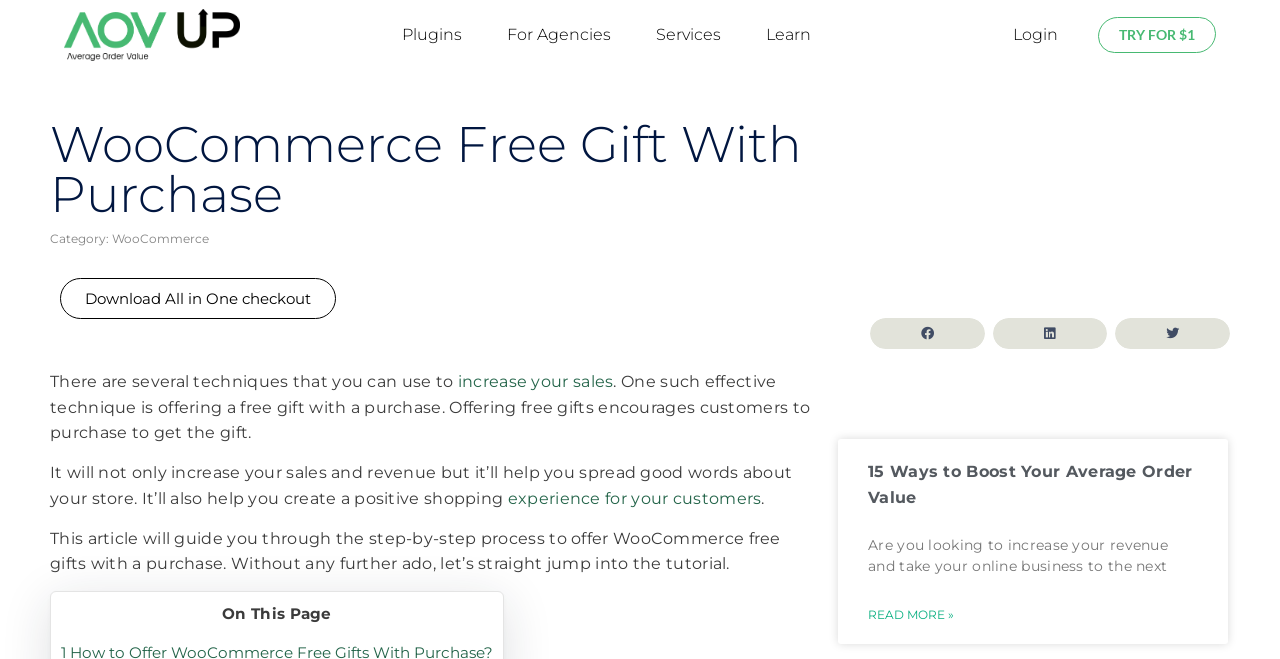Please provide a brief answer to the question using only one word or phrase: 
How many links are there in the 'On This Page' section?

1